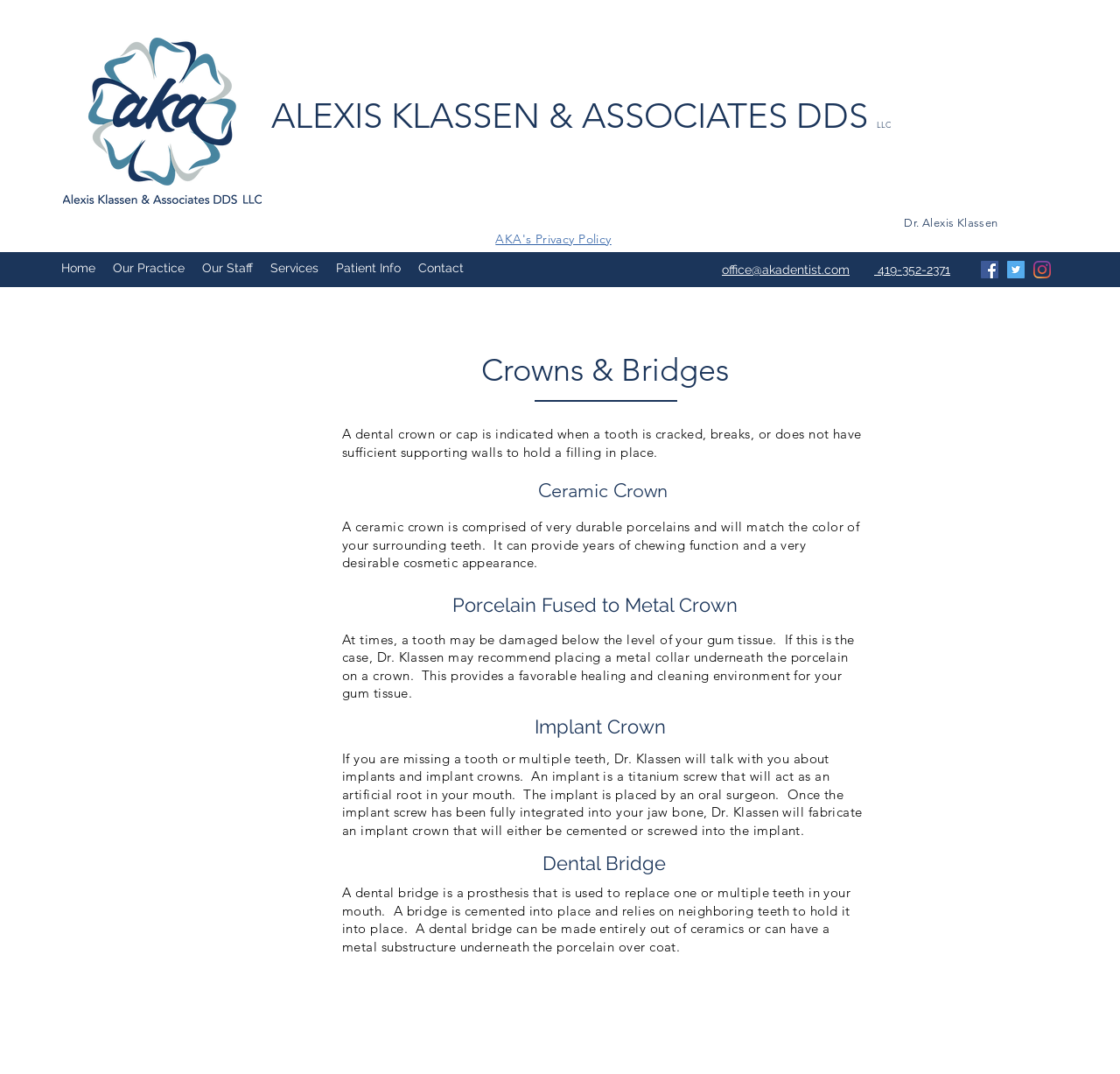Please determine the bounding box coordinates for the element with the description: "office@akadentist.com".

[0.645, 0.244, 0.759, 0.258]